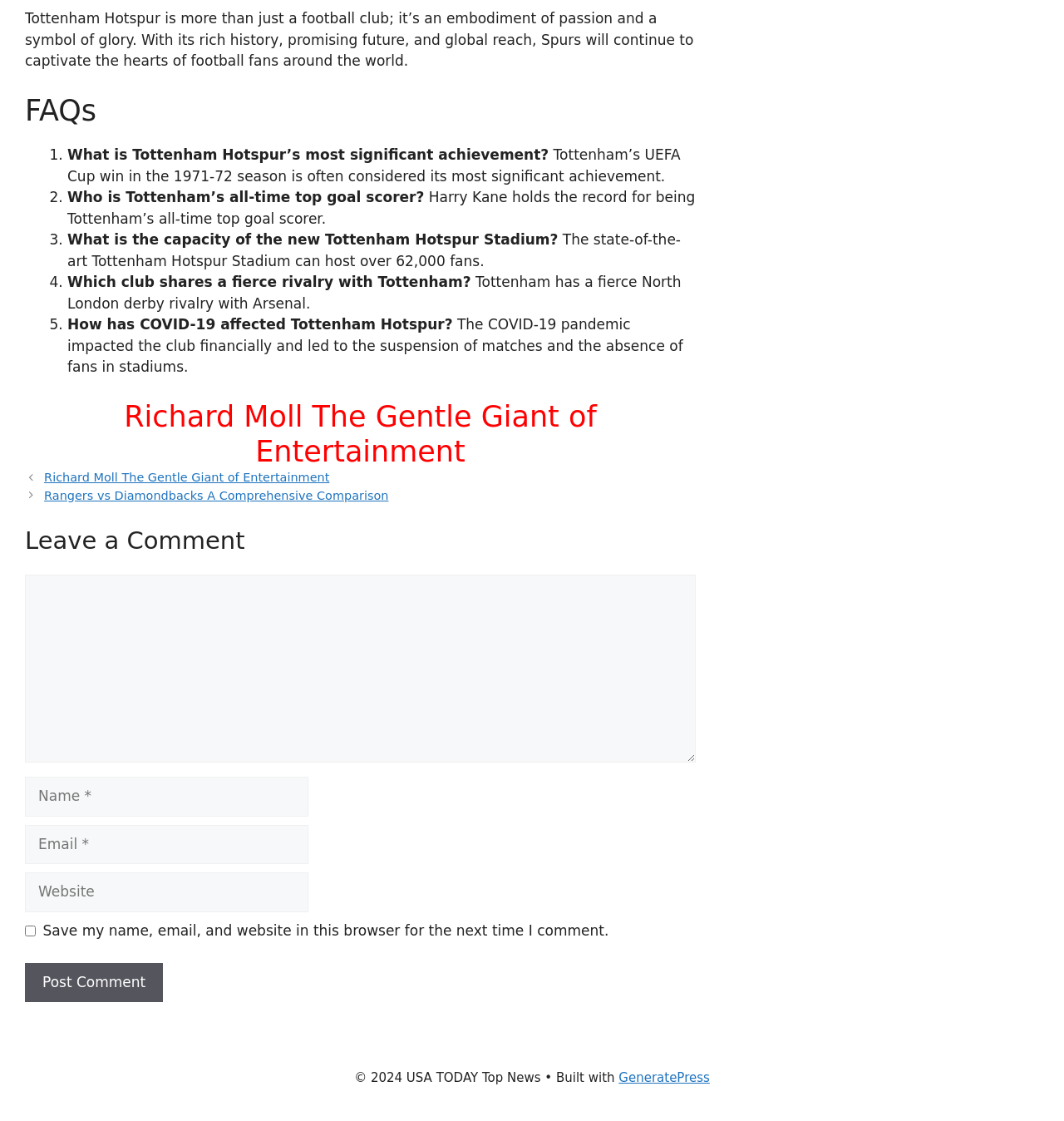Extract the bounding box for the UI element that matches this description: "parent_node: Comment name="author" placeholder="Name *"".

[0.023, 0.693, 0.29, 0.728]